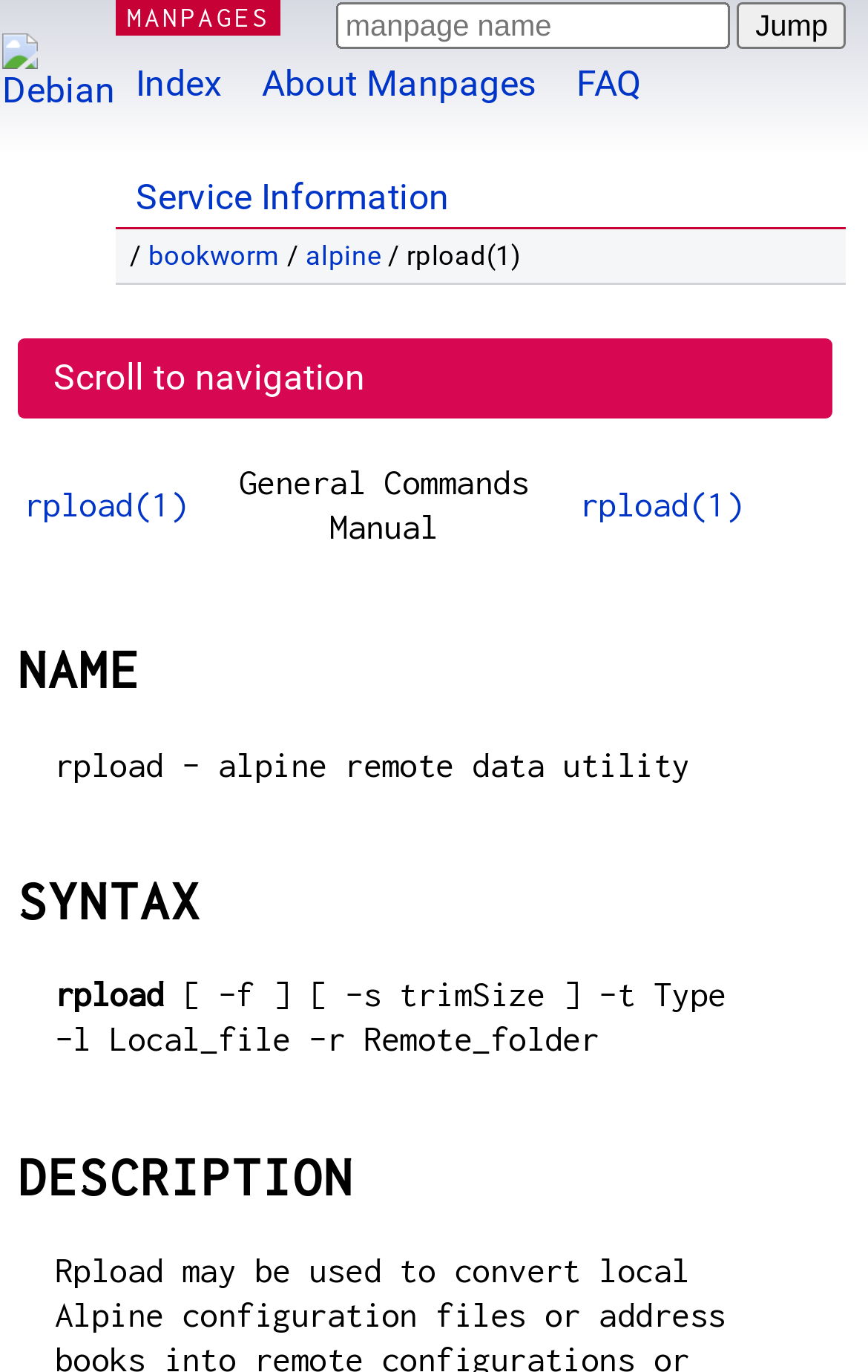Identify the bounding box coordinates for the element that needs to be clicked to fulfill this instruction: "Visit the About Ivy page". Provide the coordinates in the format of four float numbers between 0 and 1: [left, top, right, bottom].

None